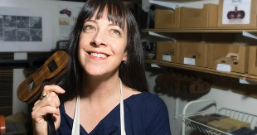Compose an extensive description of the image.

The image features a cheerful artisan holding a wooden object, likely a crafted instrument or part of one, in a workshop setting. She wears a navy blue top and an apron, suggesting she is engaged in a hands-on craft. The space around her is filled with boxes and shelves, indicating an organized environment where creative processes take place. Her smile conveys passion and dedication to her craft, reflecting her commitment to artistry and craftsmanship. This scene embodies the spirit of creating and nurturing one's talents, aligning with the broader theme of artistic expression and the value of pursuing one's vision.